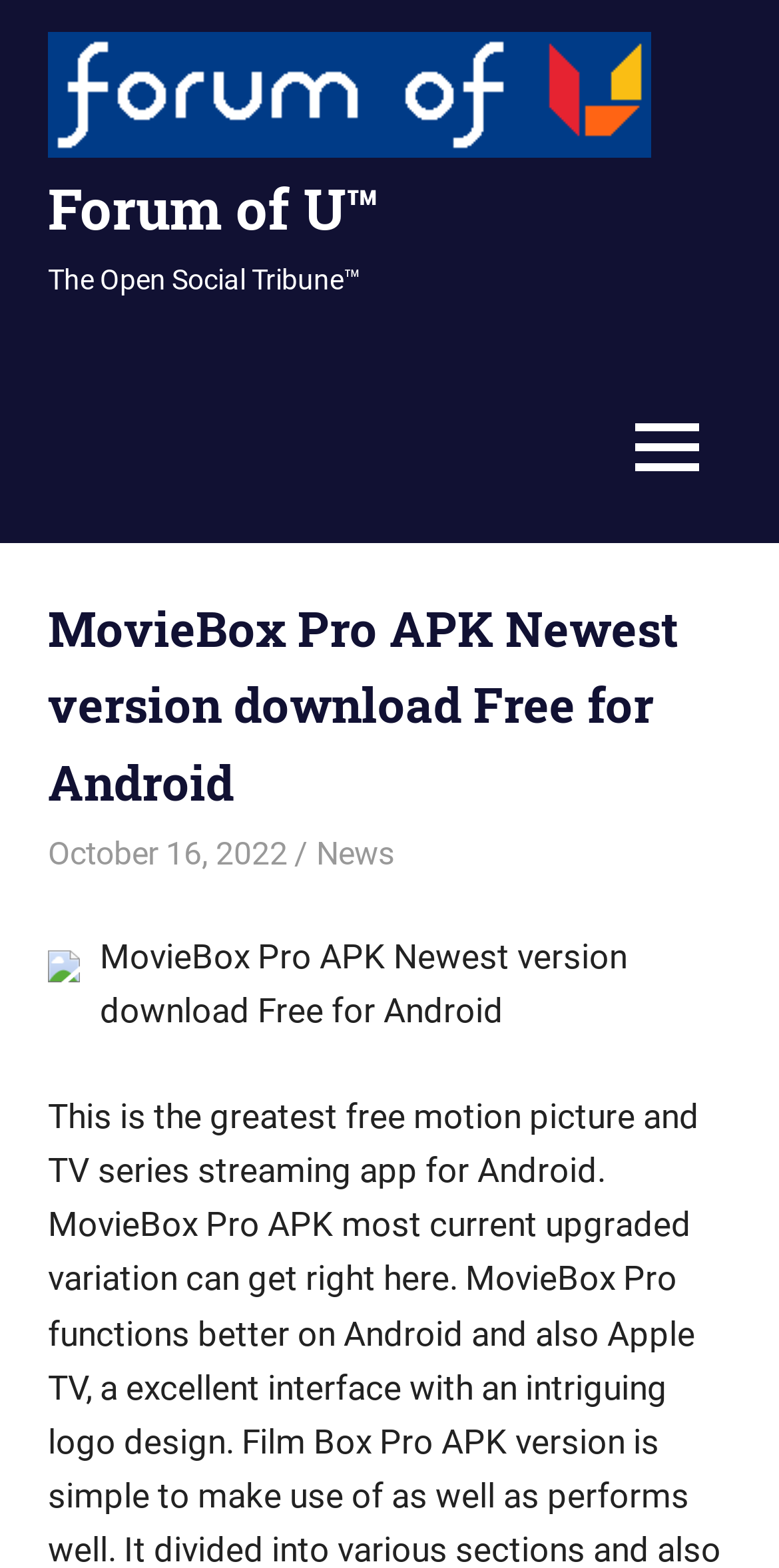Answer the question with a single word or phrase: 
Who is the author of the latest article?

sophiebarth639